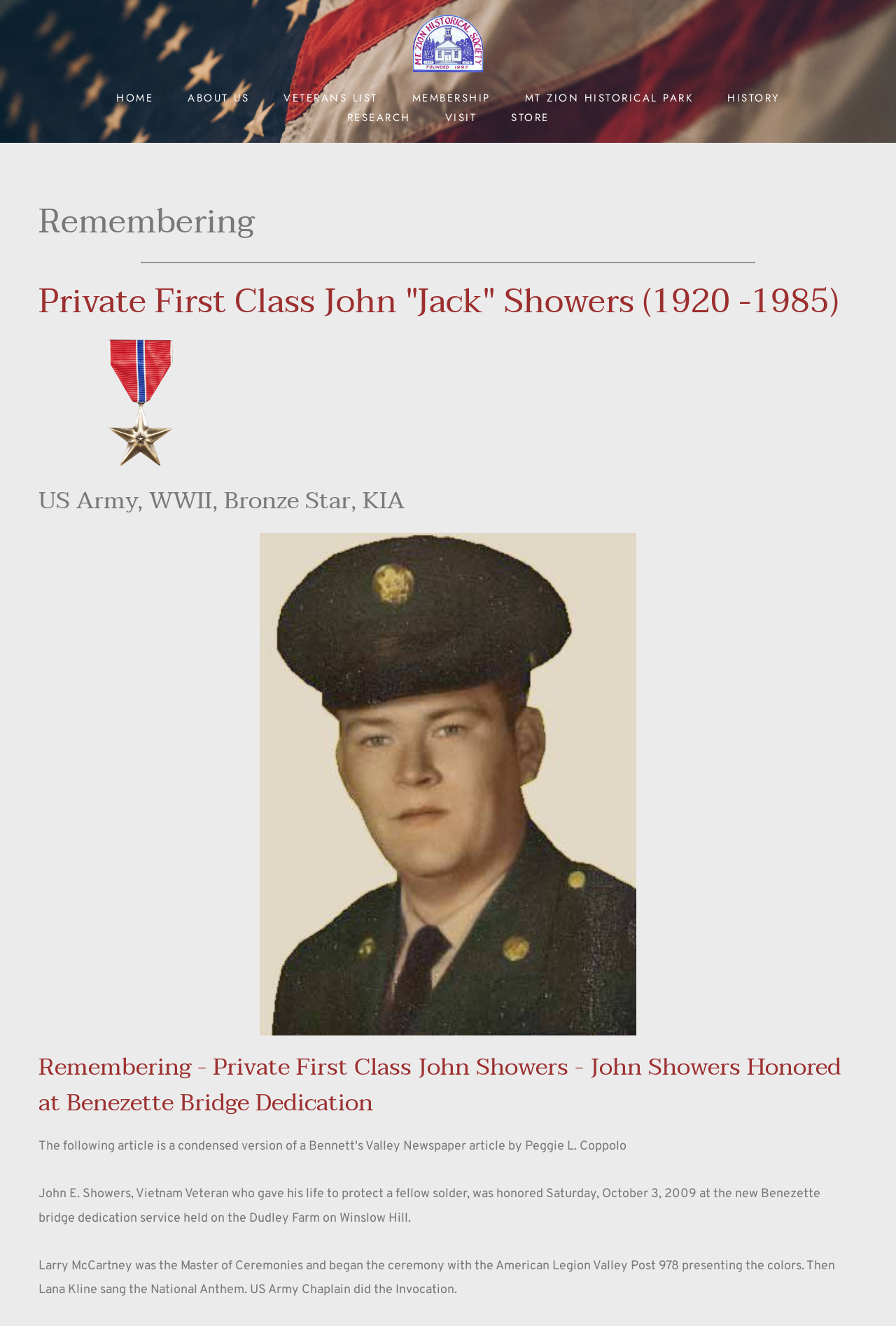Provide a thorough description of the webpage you see.

The webpage is dedicated to John Showers, a veteran, and is part of the Mt. Zion Historical Society website. At the top, there is a link to the Mt. Zion Historical Society website, accompanied by an image of the society's logo. Below this, there is a navigation menu with links to various sections of the website, including HOME, ABOUT US, VETERANS LIST, MEMBERSHIP, MT ZION HISTORICAL PARK, HISTORY, RESEARCH, VISIT, and STORE.

The main content of the webpage is divided into sections. The first section has a heading "Remembering" and is followed by a brief description of Private First Class John "Jack" Showers, including his birth and death years. Below this, there is an image of the Bronze Star Military Award, which is aligned to the left. To the right of the image, there is a text describing John Showers' military service, including his rank, war, and awards.

Below this section, there is a large image of Veteran John Showers, taking up most of the width of the page. Underneath the image, there is a section with a heading "Remembering - Private First Class John Showers" and a brief description of John Showers being honored at the Benezette Bridge Dedication. The text describes the event, including the date, location, and participants.

The final section of the webpage contains a longer text describing the ceremony, including the Master of Ceremonies, the singing of the National Anthem, and the Invocation by the US Army Chaplain.